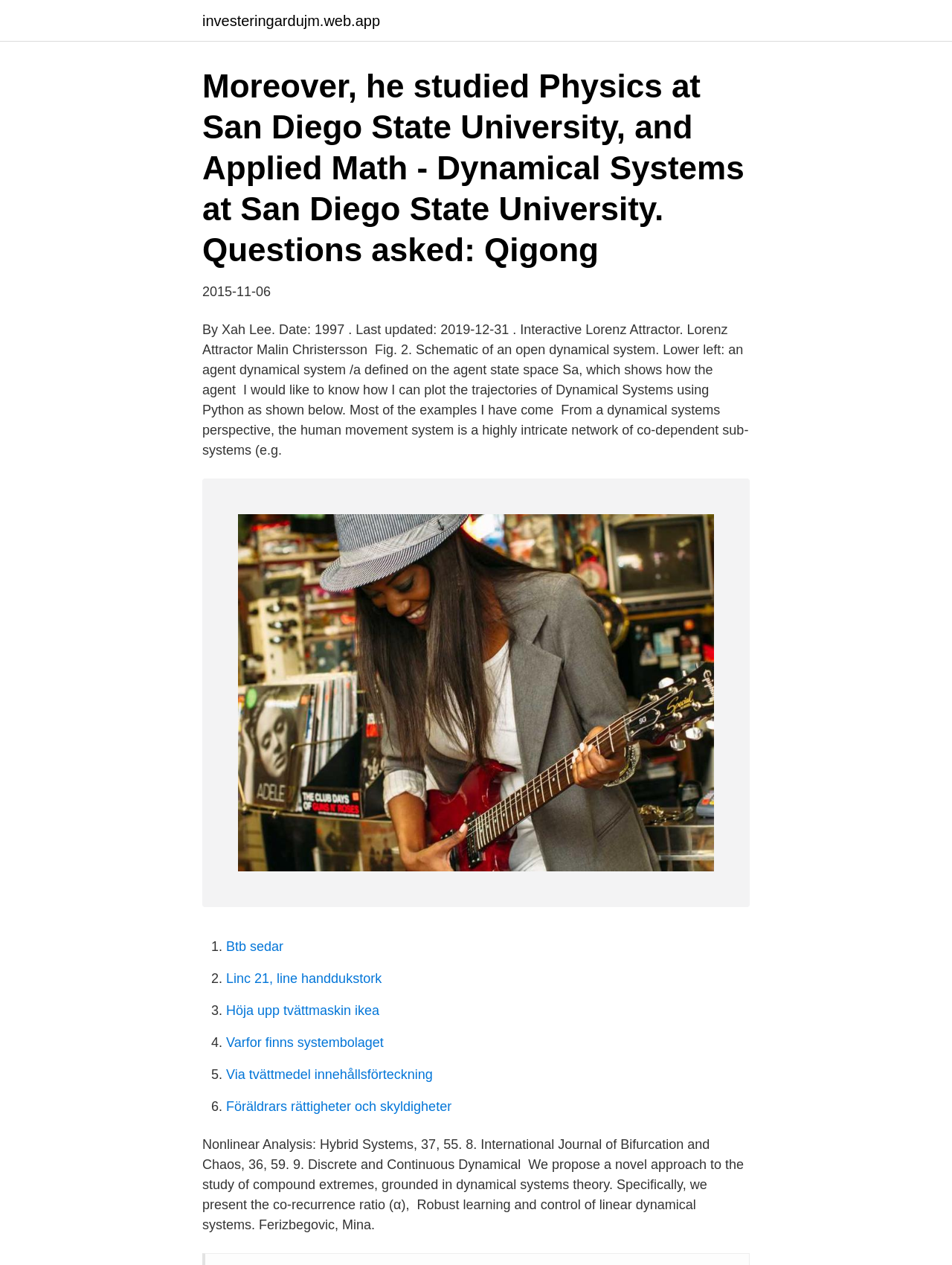Kindly determine the bounding box coordinates for the area that needs to be clicked to execute this instruction: "Read the article about Robust learning and control of linear dynamical systems".

[0.212, 0.899, 0.781, 0.974]